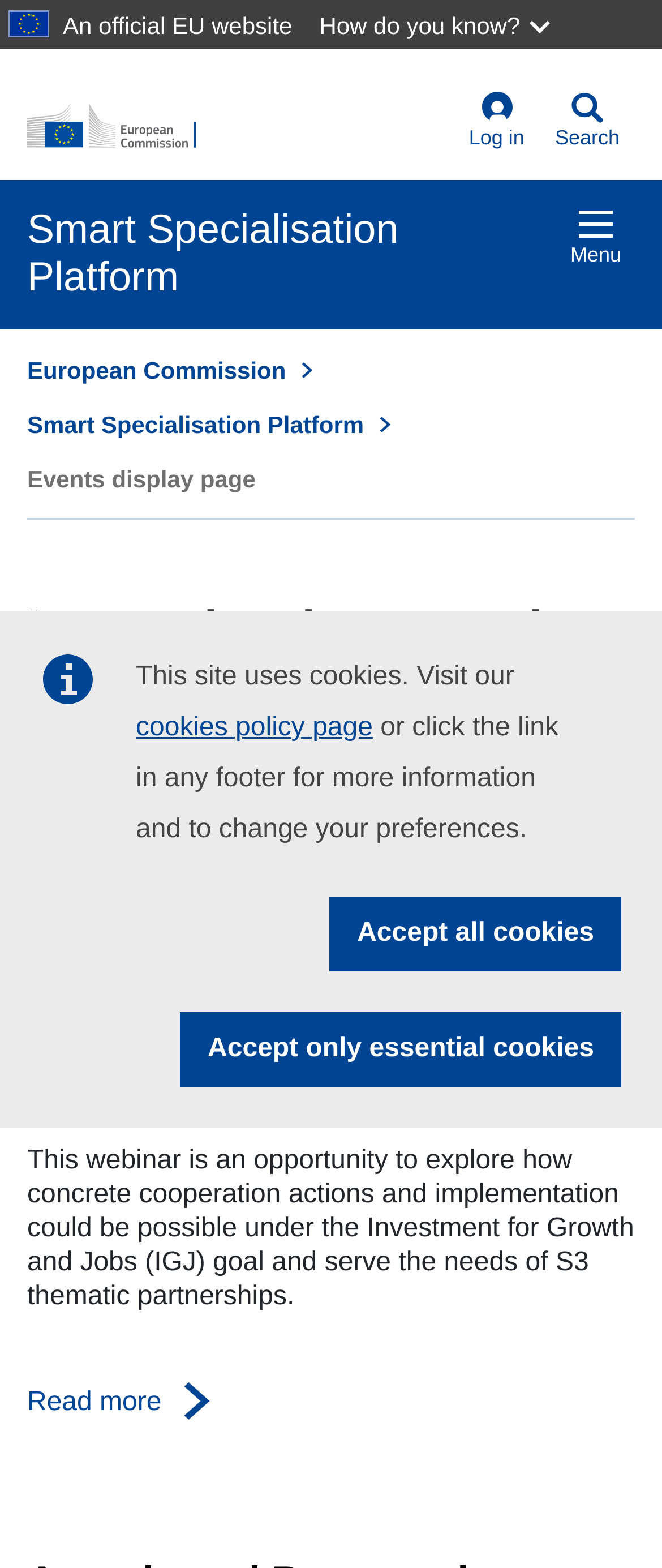Please determine the bounding box coordinates for the element with the description: "title="More"".

None